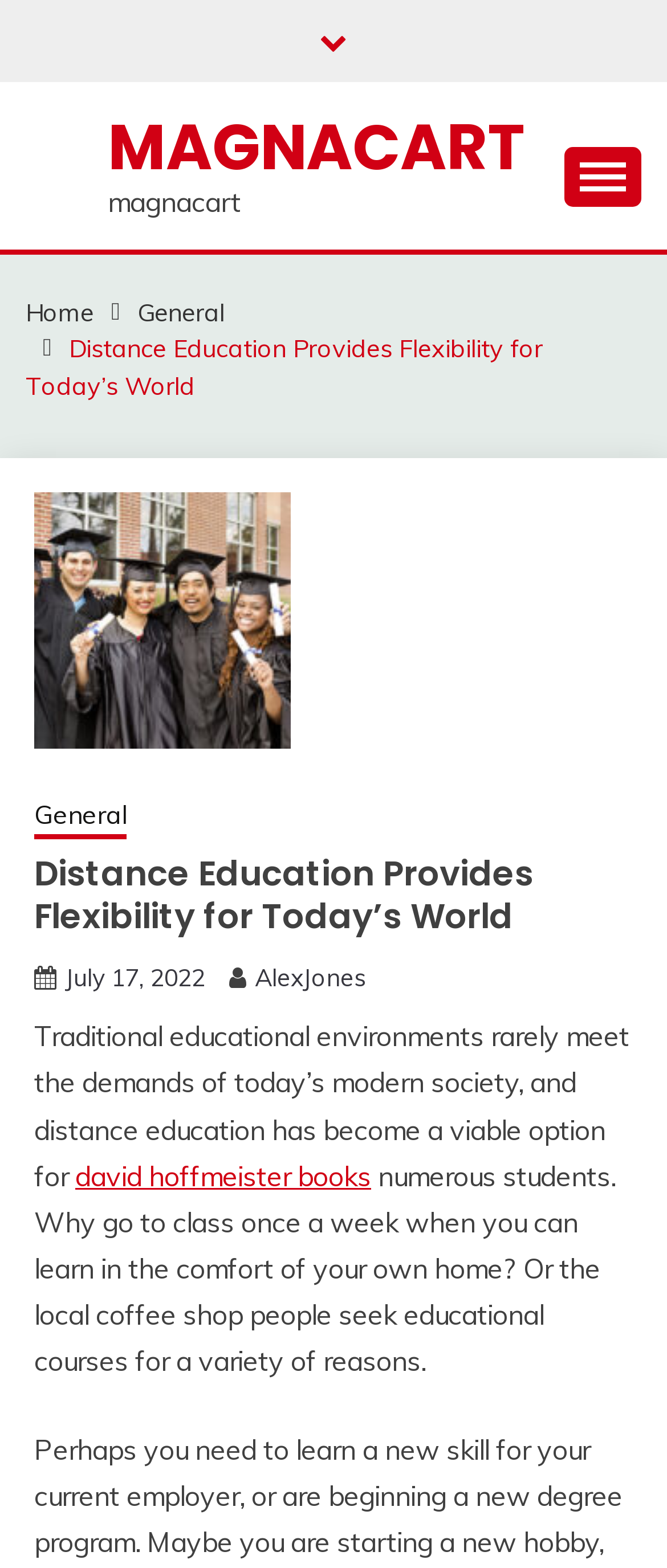Please identify the bounding box coordinates of the element that needs to be clicked to perform the following instruction: "go to the home page".

[0.038, 0.189, 0.141, 0.209]